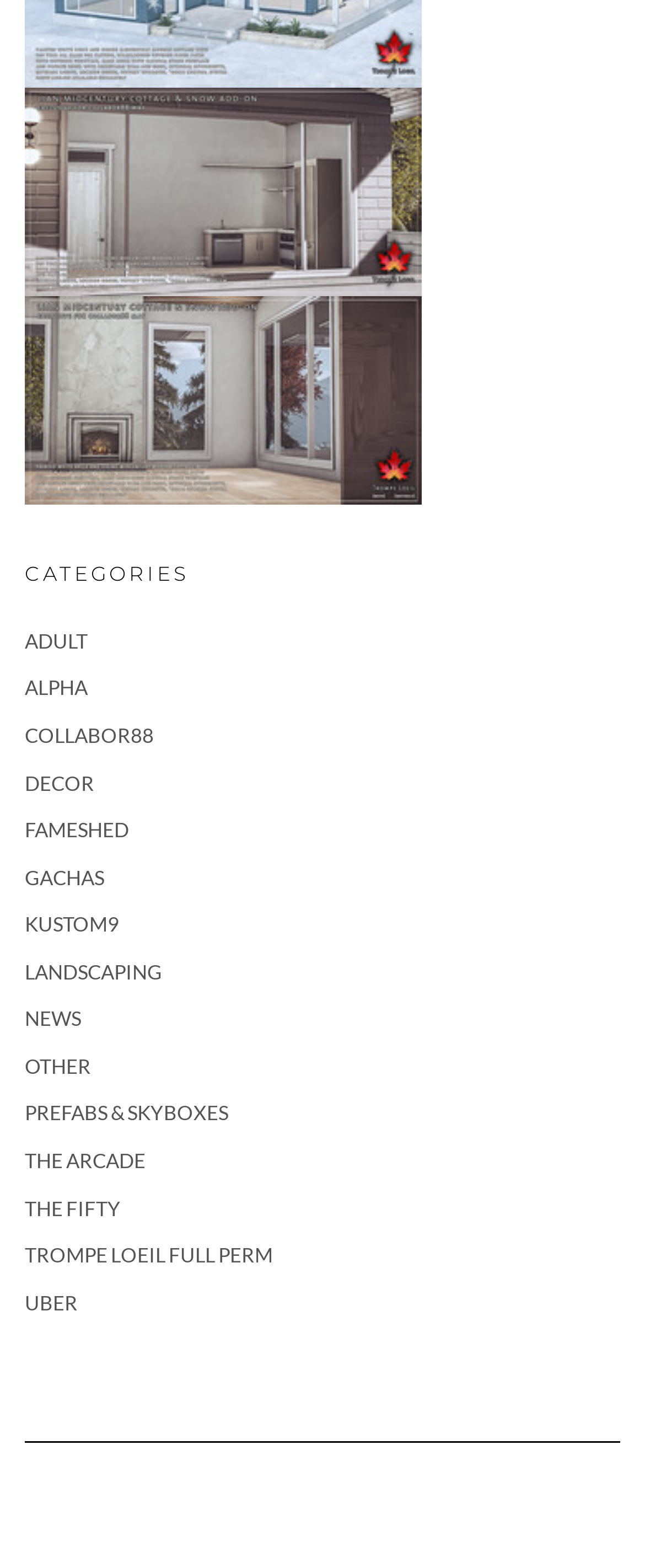Please analyze the image and provide a thorough answer to the question:
What is the name of the cottage?

The question can be answered by looking at the text of the link elements, specifically the first link element with the text 'Trompe Loeil - Lian Midcentury Cottage & Snow Add-On for Collabor88 June'. This text suggests that the name of the cottage is 'Lian Midcentury Cottage'.